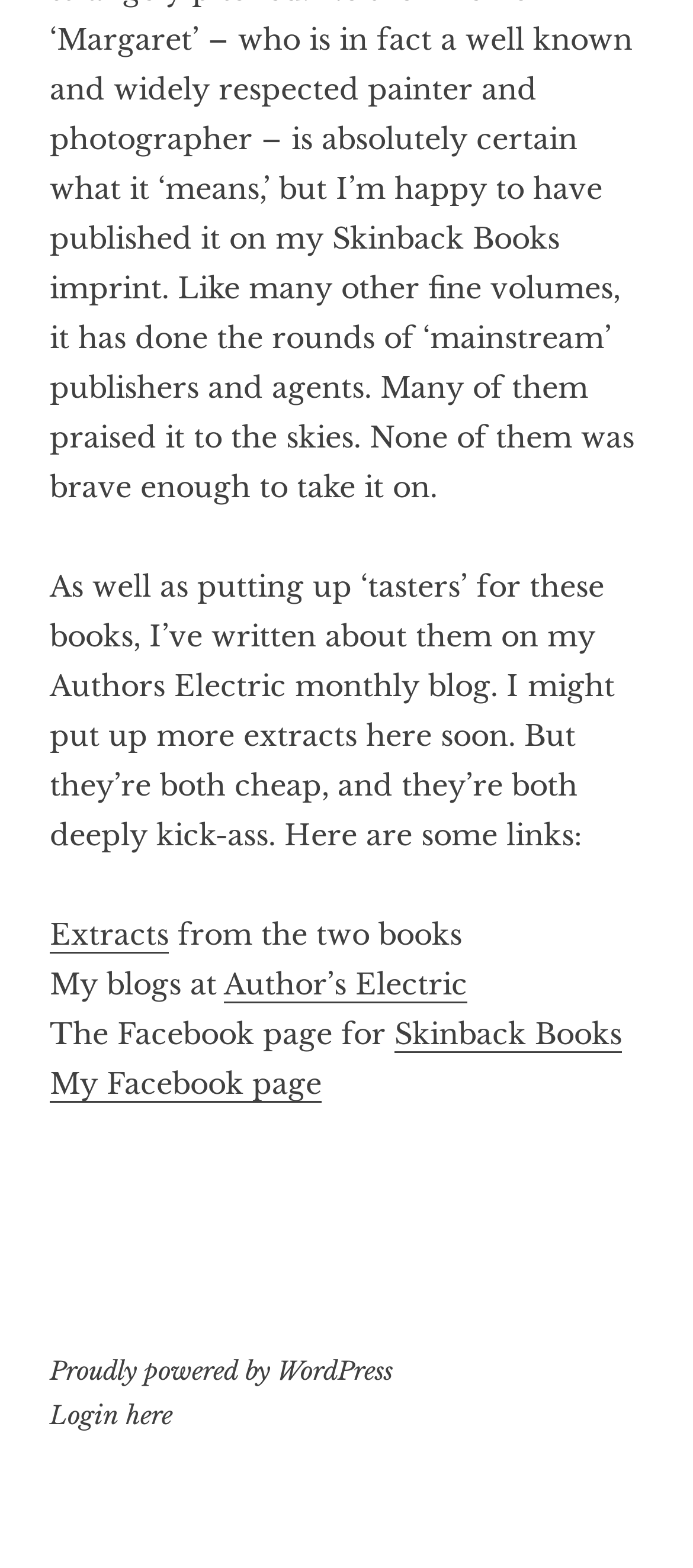What is the author's blog name?
Based on the screenshot, answer the question with a single word or phrase.

Author's Electric